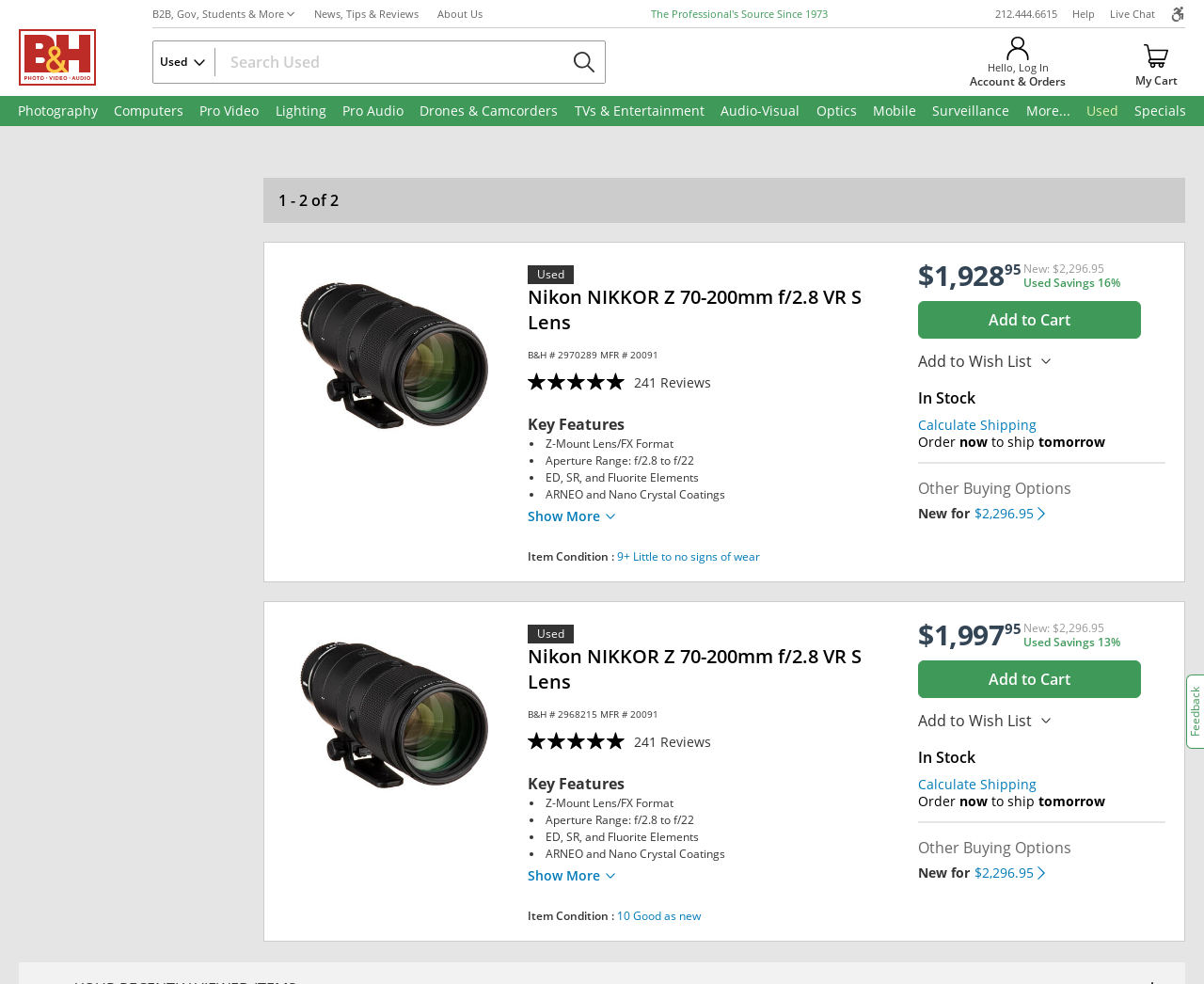Give a short answer using one word or phrase for the question:
How many reviews does the product have?

241